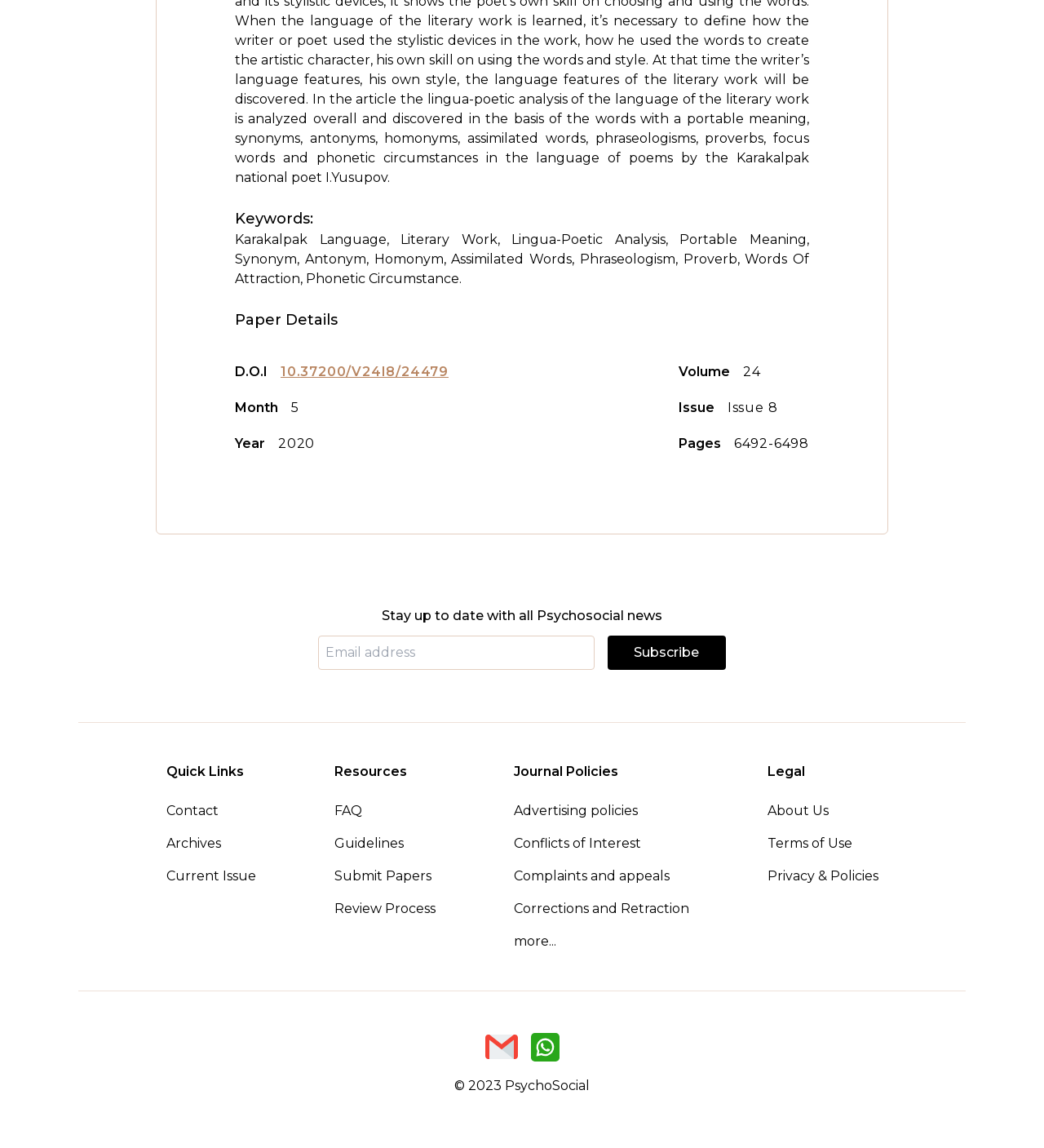Please determine the bounding box coordinates, formatted as (top-left x, top-left y, bottom-right x, bottom-right y), with all values as floating point numbers between 0 and 1. Identify the bounding box of the region described as: Corrections and Retraction

[0.492, 0.783, 0.66, 0.8]